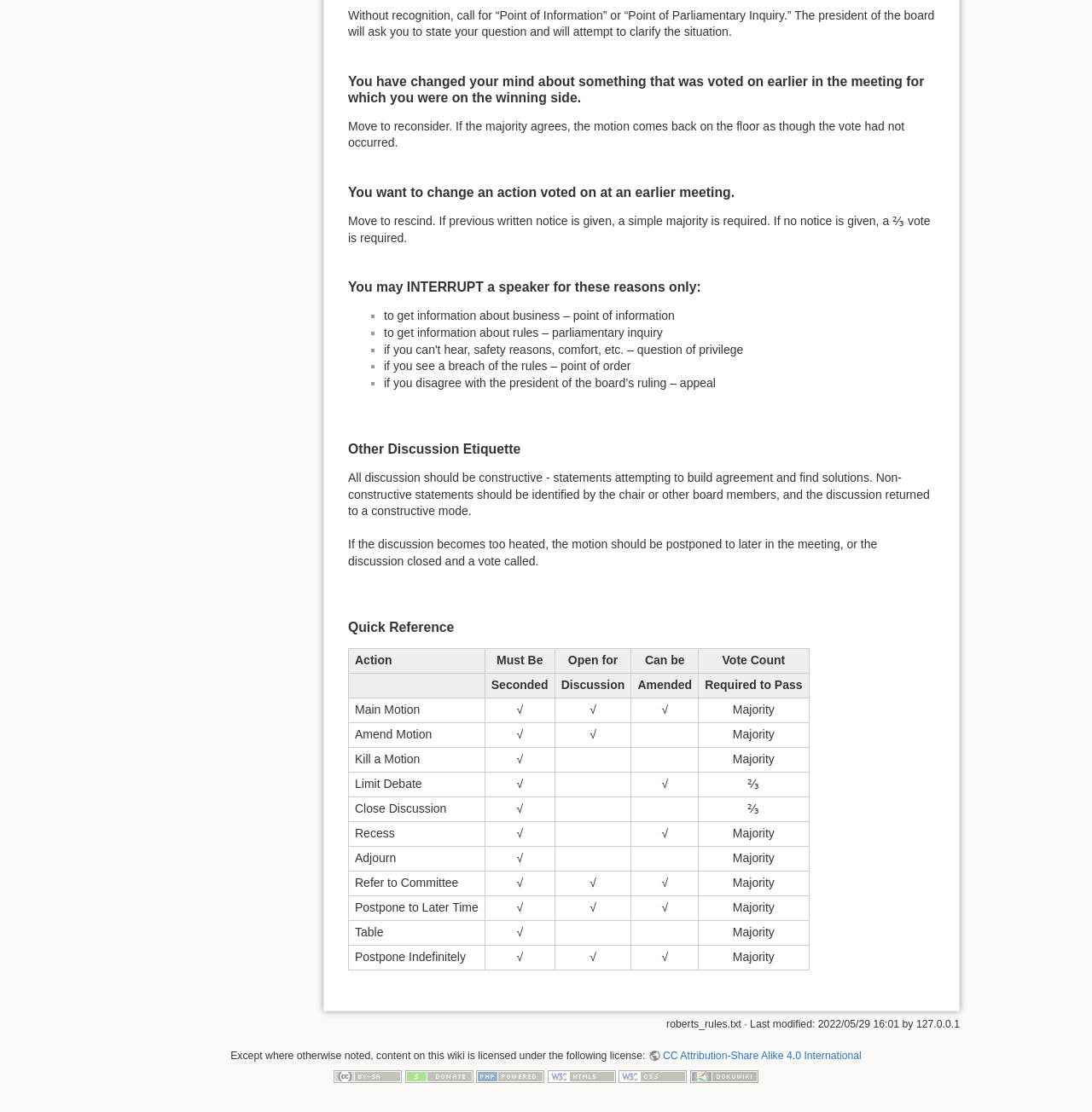From the screenshot, find the bounding box of the UI element matching this description: "title="Valid HTML5"". Supply the bounding box coordinates in the form [left, top, right, bottom], each a float between 0 and 1.

[0.501, 0.962, 0.564, 0.973]